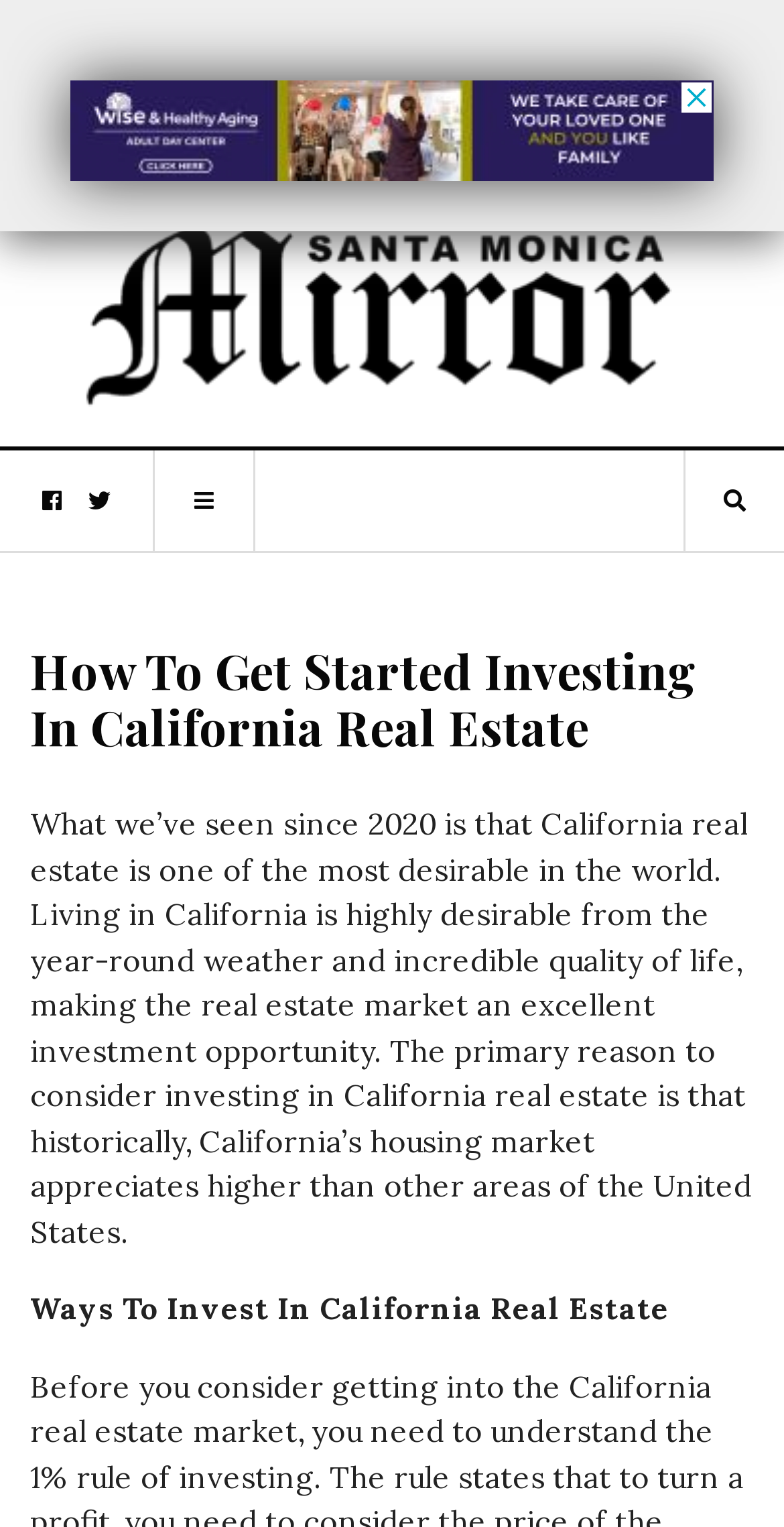What is the topic of the webpage?
Based on the screenshot, provide your answer in one word or phrase.

California real estate